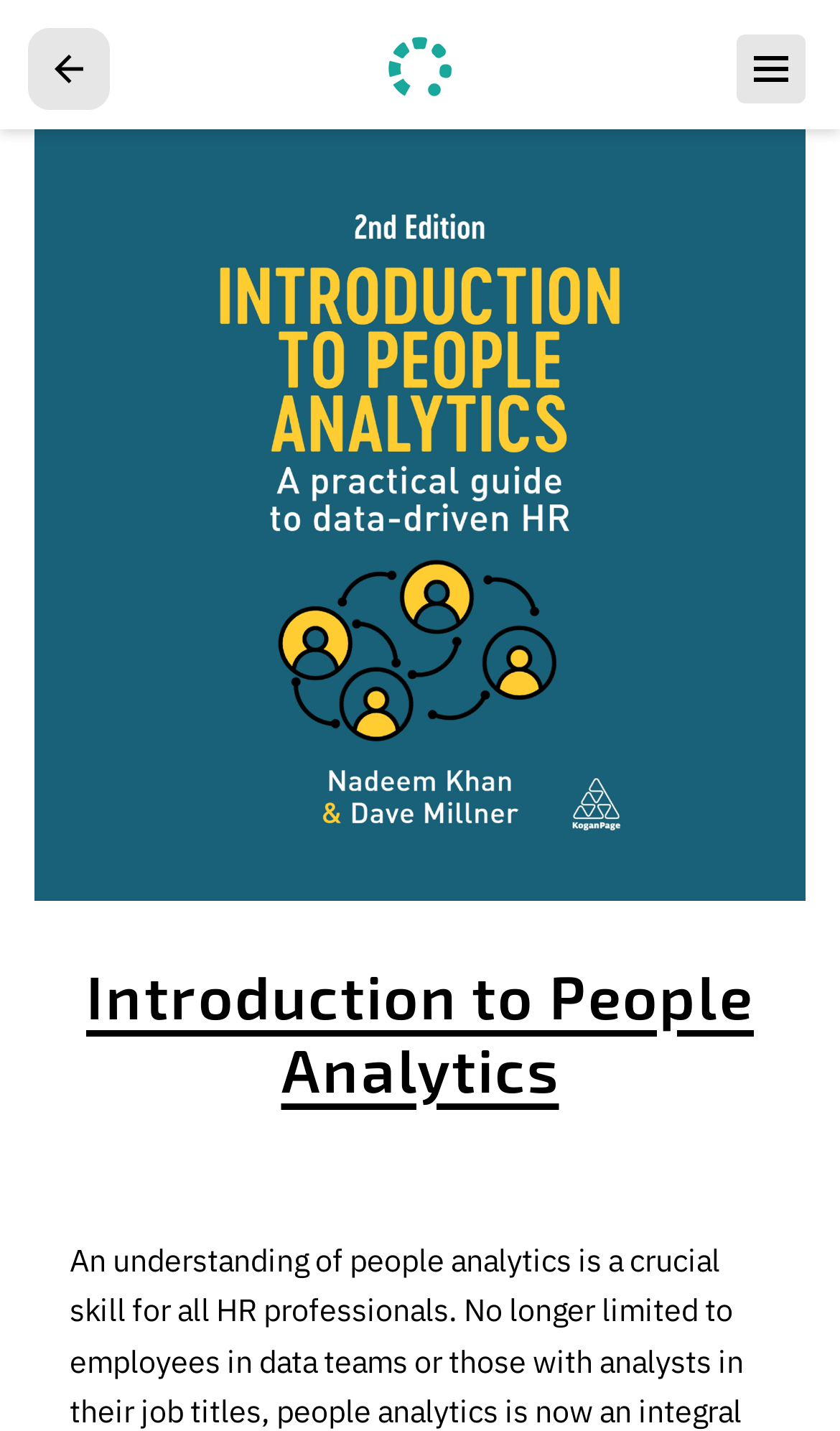Extract the bounding box coordinates for the UI element described by the text: "parent_node: Home". The coordinates should be in the form of [left, top, right, bottom] with values between 0 and 1.

[0.033, 0.019, 0.131, 0.077]